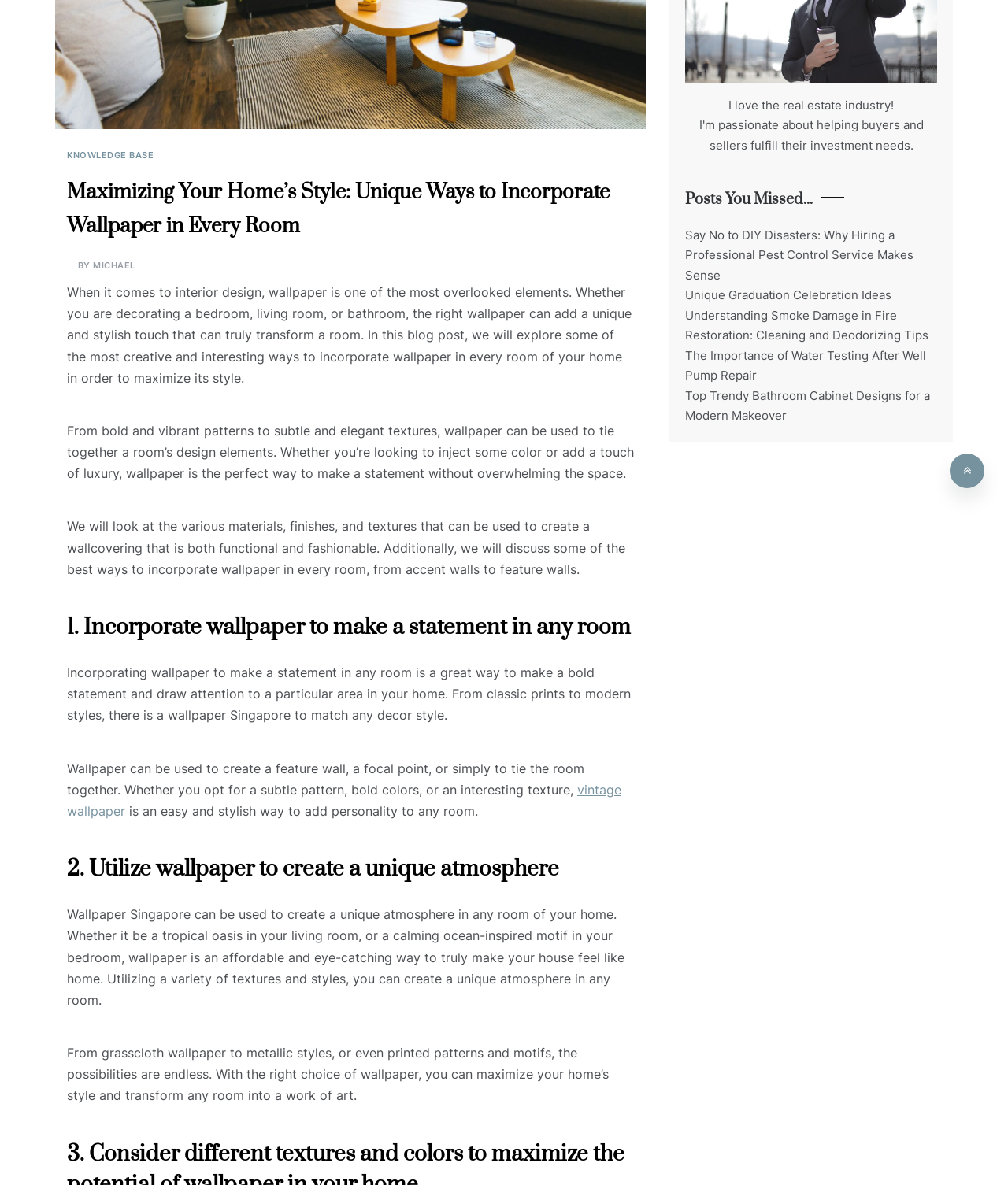From the element description Knowledge Base, predict the bounding box coordinates of the UI element. The coordinates must be specified in the format (top-left x, top-left y, bottom-right x, bottom-right y) and should be within the 0 to 1 range.

[0.066, 0.124, 0.156, 0.137]